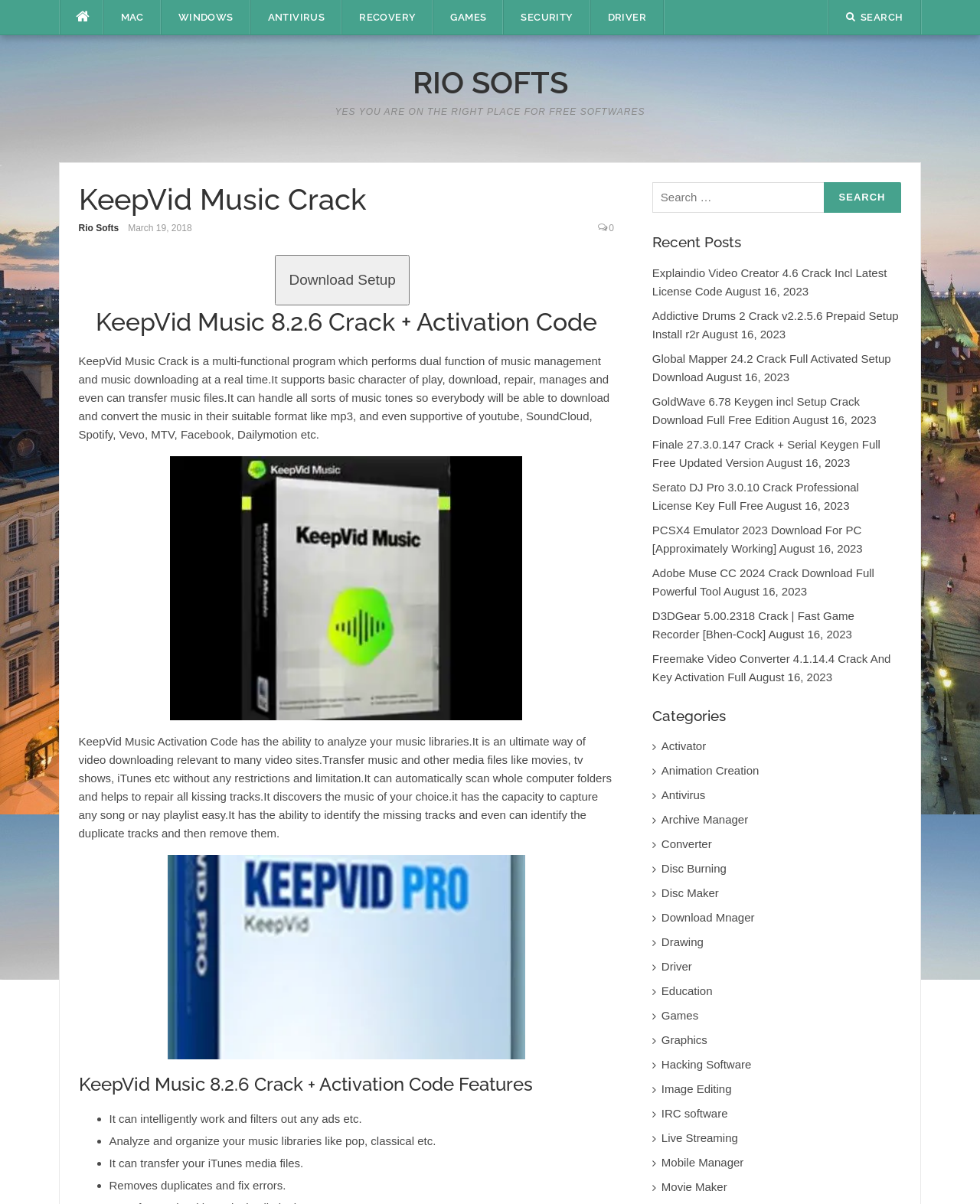Identify the bounding box coordinates for the element that needs to be clicked to fulfill this instruction: "Click on the 'Download Setup' button". Provide the coordinates in the format of four float numbers between 0 and 1: [left, top, right, bottom].

[0.281, 0.212, 0.418, 0.254]